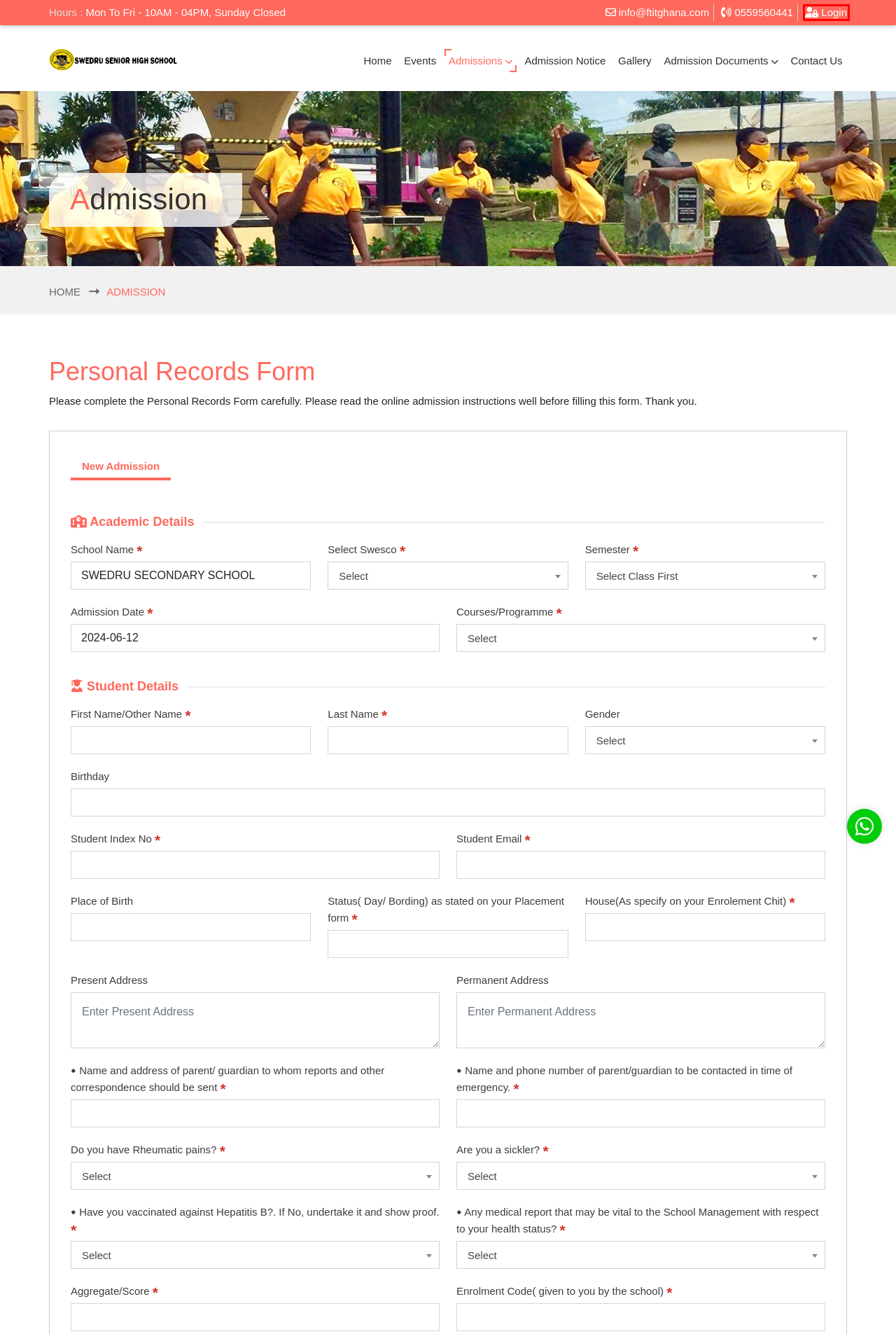You are given a screenshot of a webpage with a red bounding box around an element. Choose the most fitting webpage description for the page that appears after clicking the element within the red bounding box. Here are the candidates:
A. Login
B. Events - School Management System With CMS
C. ADMISION NOTICE - School Management System With CMS
D. Gallery - School Management System With CMS
E. Online Admission instructions - School Management System With CMS
F. Home - School Management System With CMS
G. Admission Documents - School Management System With CMS
H. Contact Us - School Management System With CMS

A